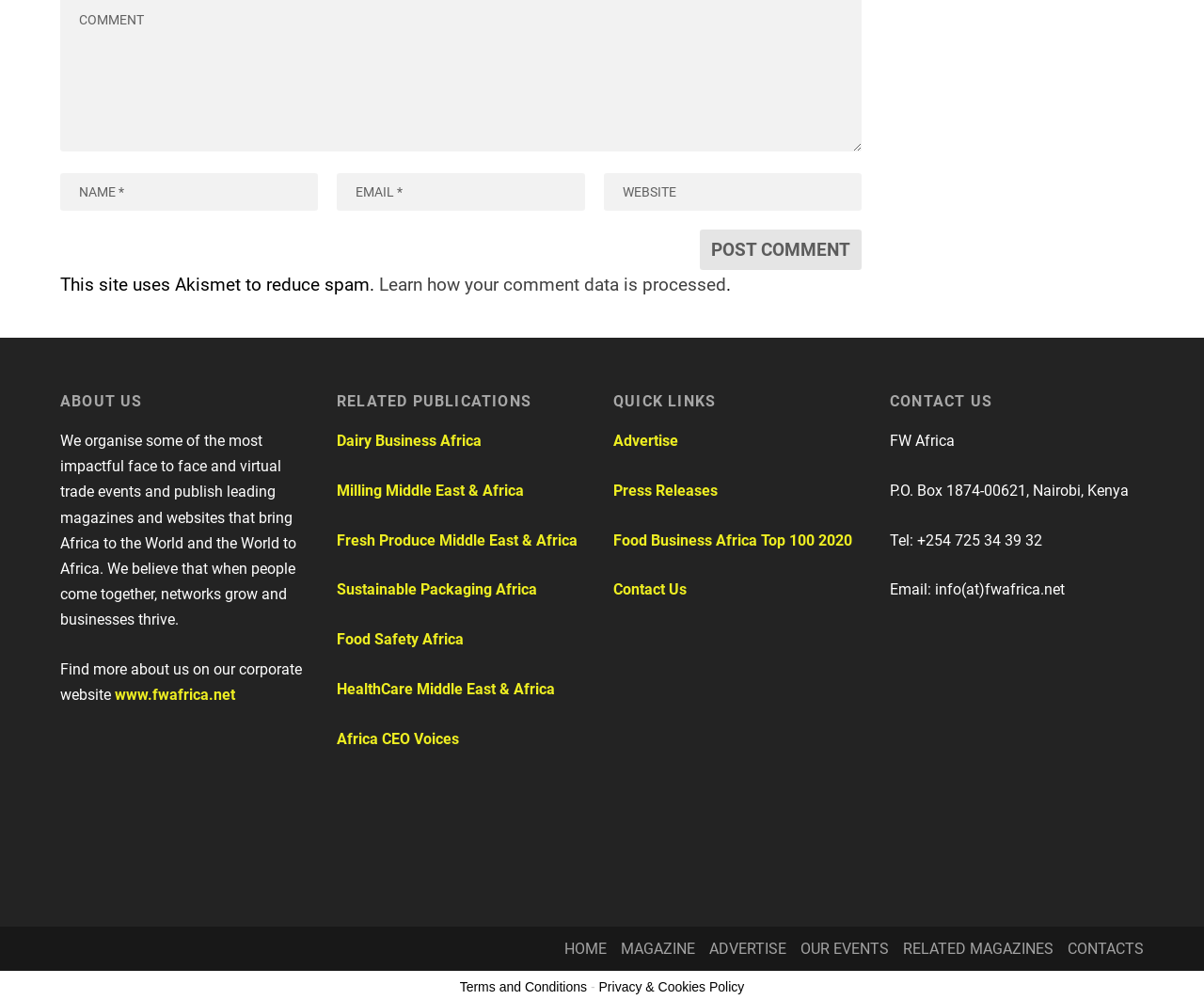What is the purpose of the website?
Based on the screenshot, answer the question with a single word or phrase.

Trade events and publishing